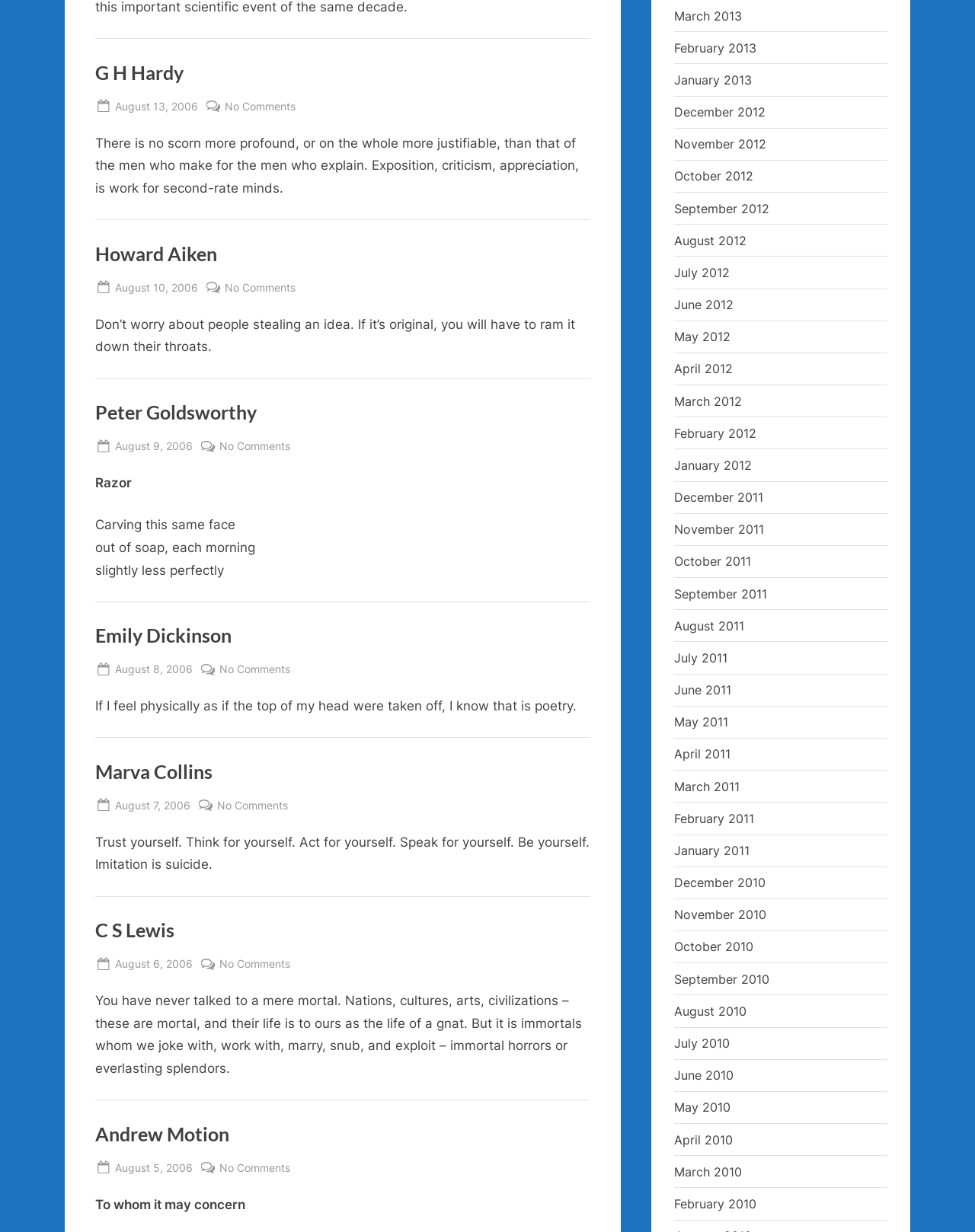Please identify the bounding box coordinates of the region to click in order to complete the task: "Click on the link to view C S Lewis's post". The coordinates must be four float numbers between 0 and 1, specified as [left, top, right, bottom].

[0.098, 0.746, 0.179, 0.764]